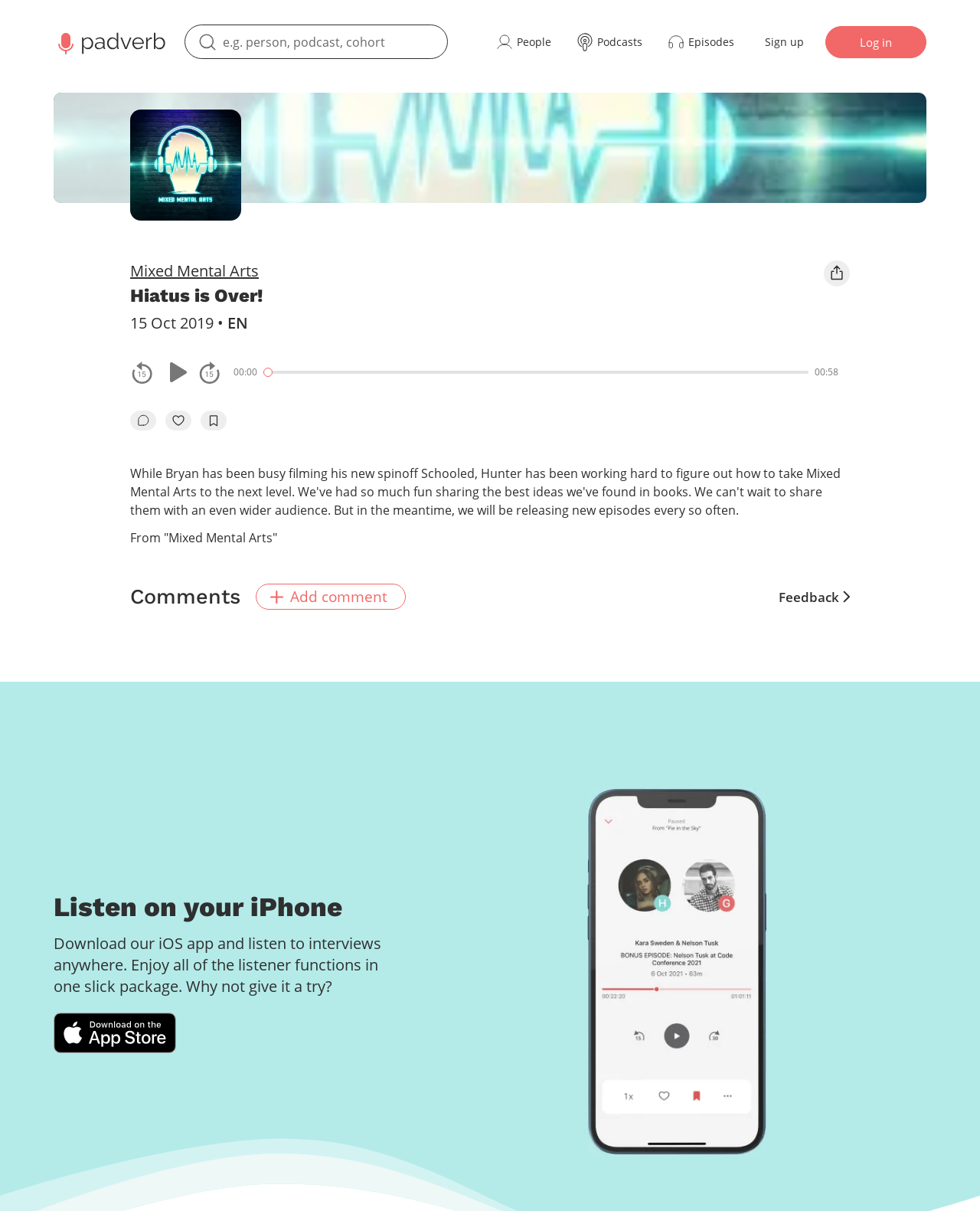Carefully examine the image and provide an in-depth answer to the question: What is the purpose of the 'Sign up' button?

I inferred this answer by looking at the 'Sign up' button and assuming that its purpose is to allow users to create an account on the website.